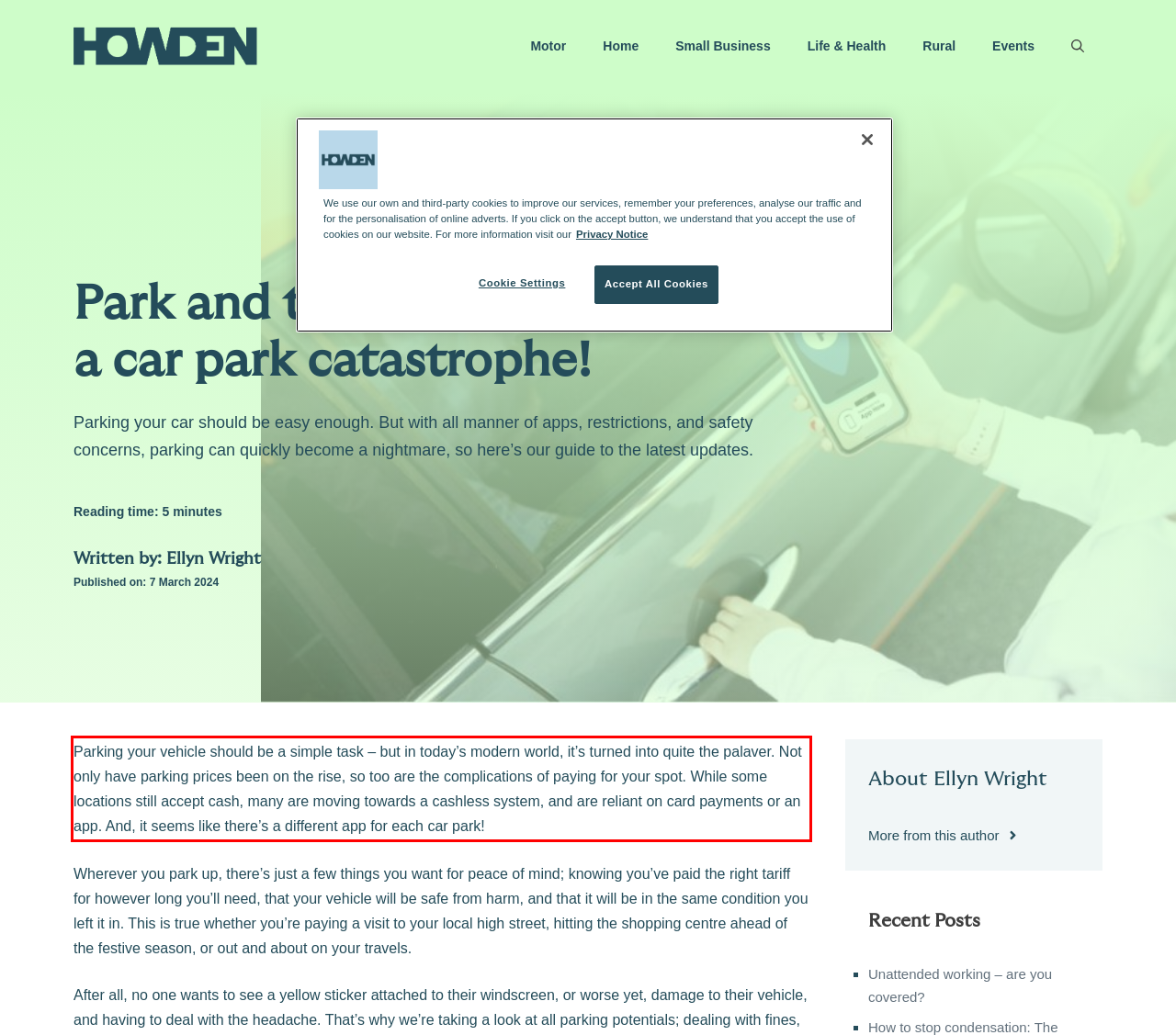Please look at the screenshot provided and find the red bounding box. Extract the text content contained within this bounding box.

Parking your vehicle should be a simple task – but in today’s modern world, it’s turned into quite the palaver. Not only have parking prices been on the rise, so too are the complications of paying for your spot. While some locations still accept cash, many are moving towards a cashless system, and are reliant on card payments or an app. And, it seems like there’s a different app for each car park!